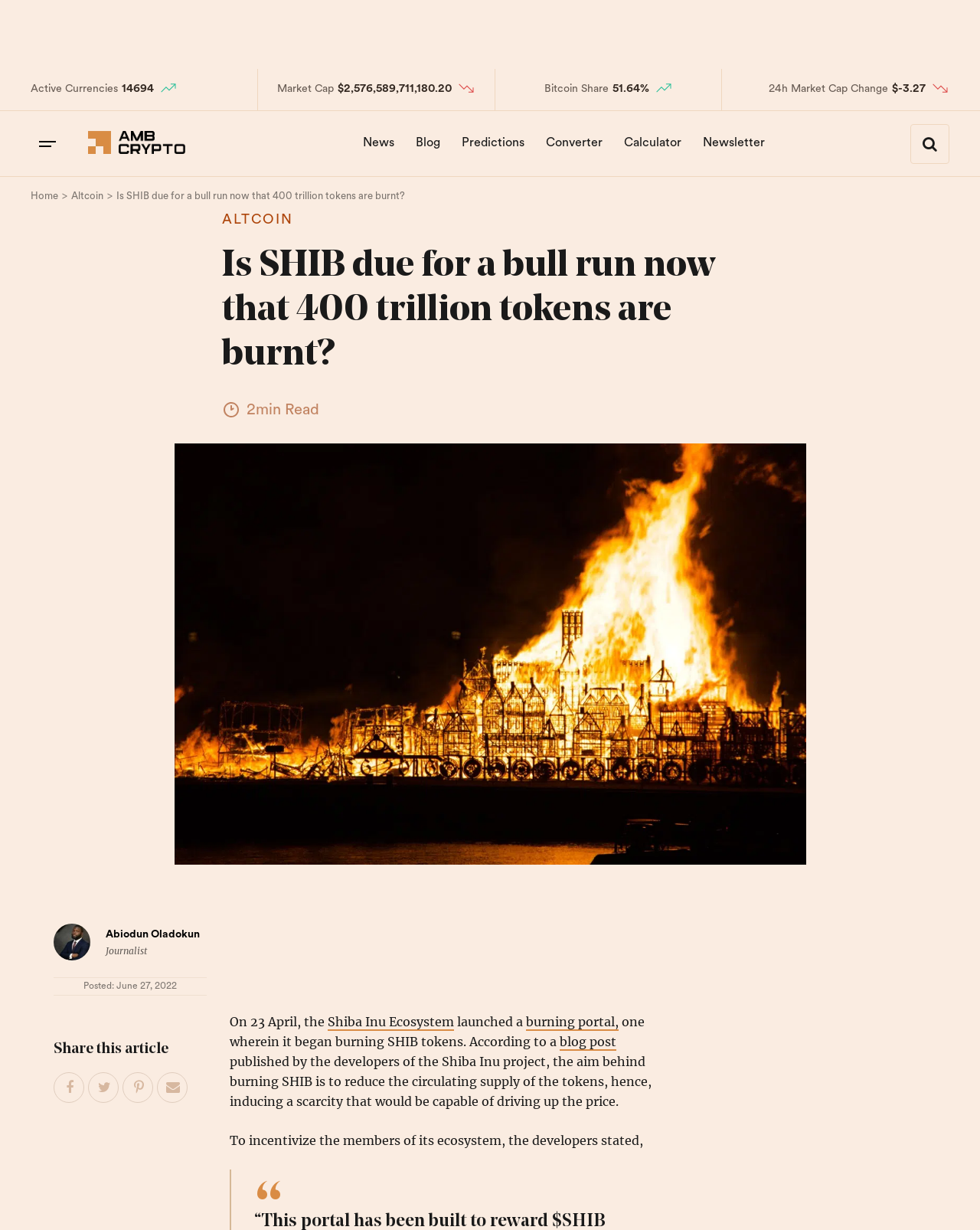Examine the screenshot and answer the question in as much detail as possible: What is the 24-hour market capitalization change of SHIB?

I found the answer by looking at the '24h Market Cap Change' section on the webpage, which displays the 24-hour market capitalization change of SHIB as '-$3.27'.